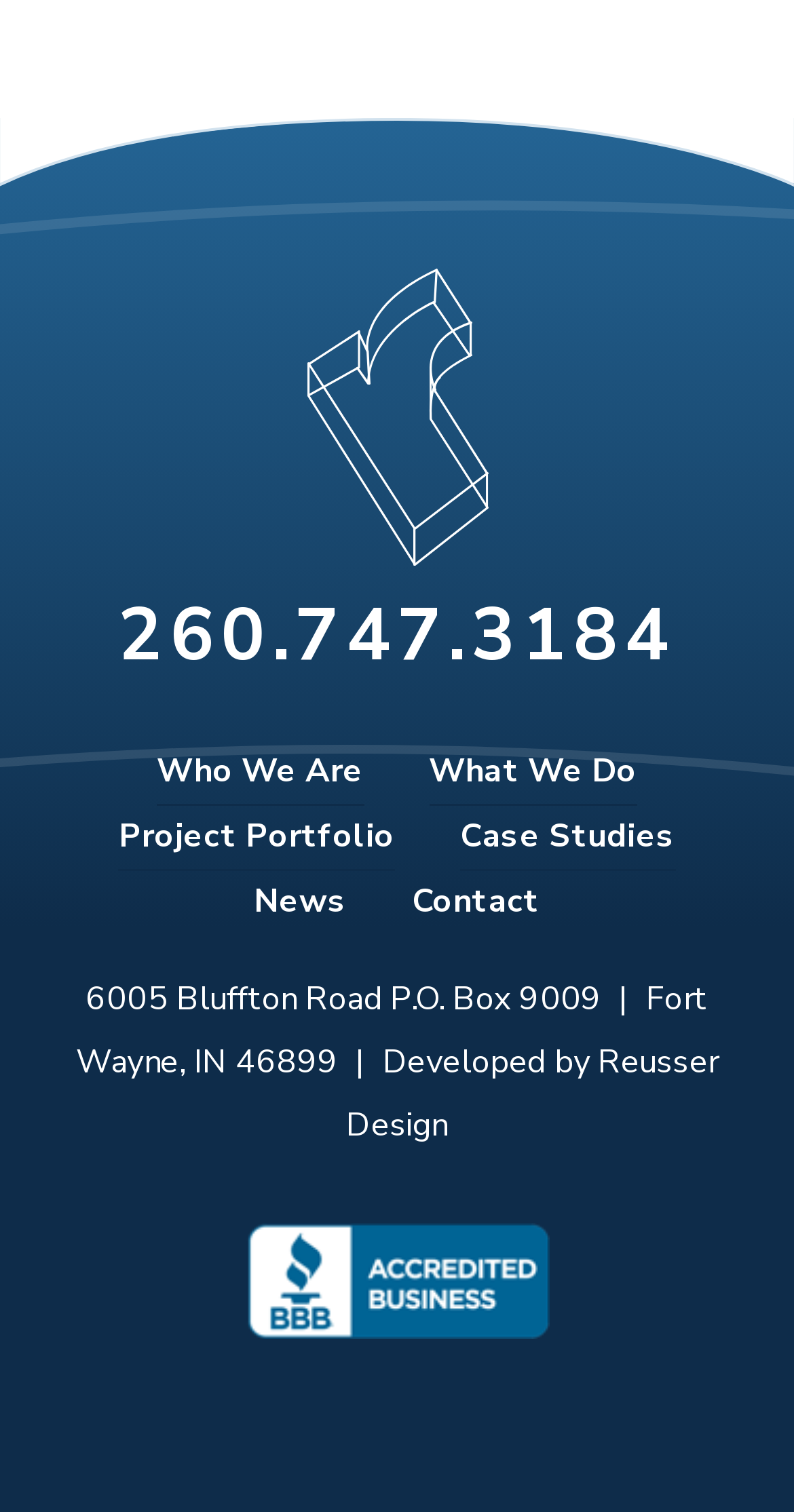Answer the question with a single word or phrase: 
What is the name of the organization with a logo on the webpage?

Better Business Bureau